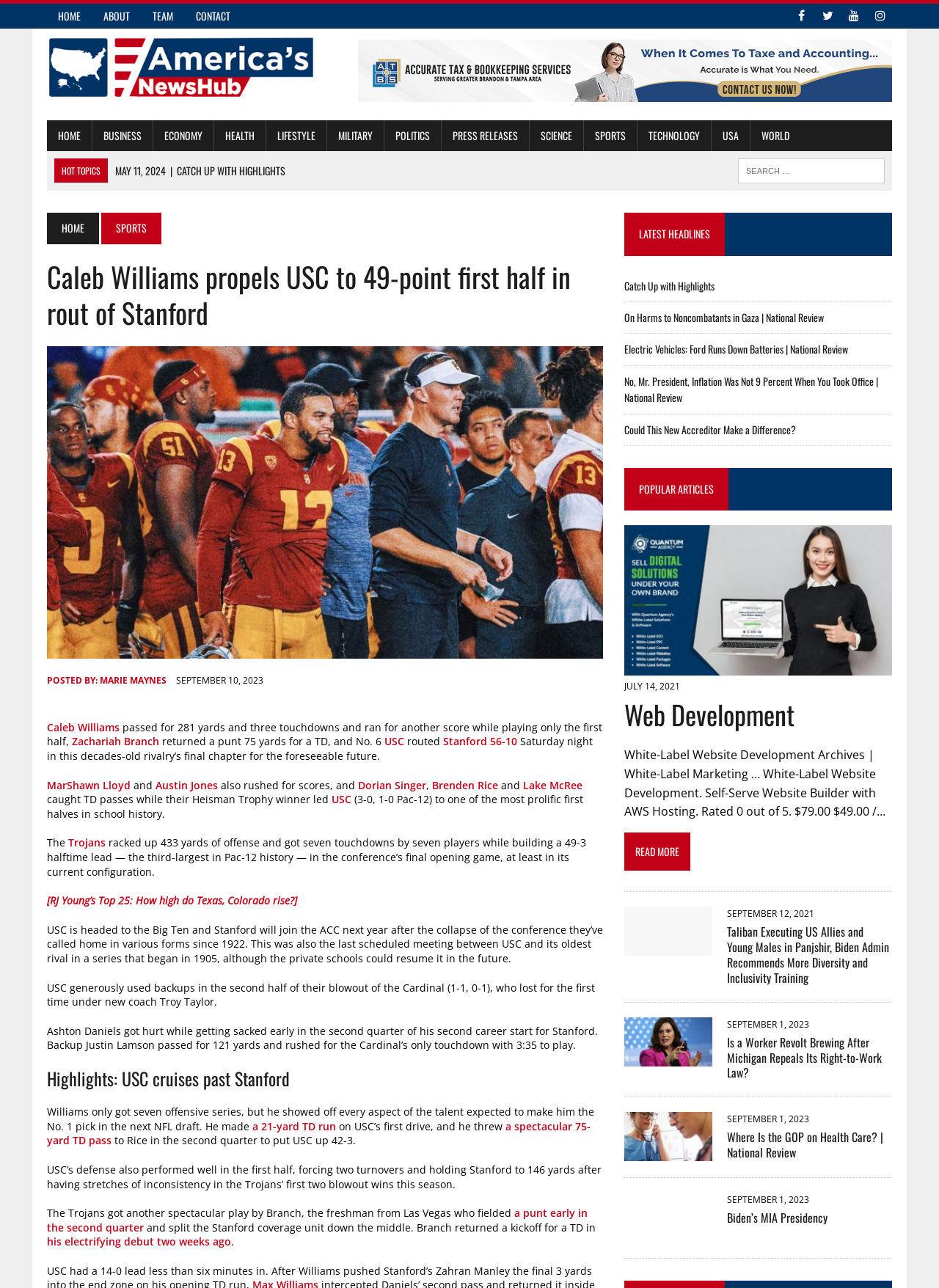Analyze the image and deliver a detailed answer to the question: What is the name of the website?

I found the answer by looking at the top-left corner of the webpage, where the logo and website name 'America's NewsHub' are displayed.